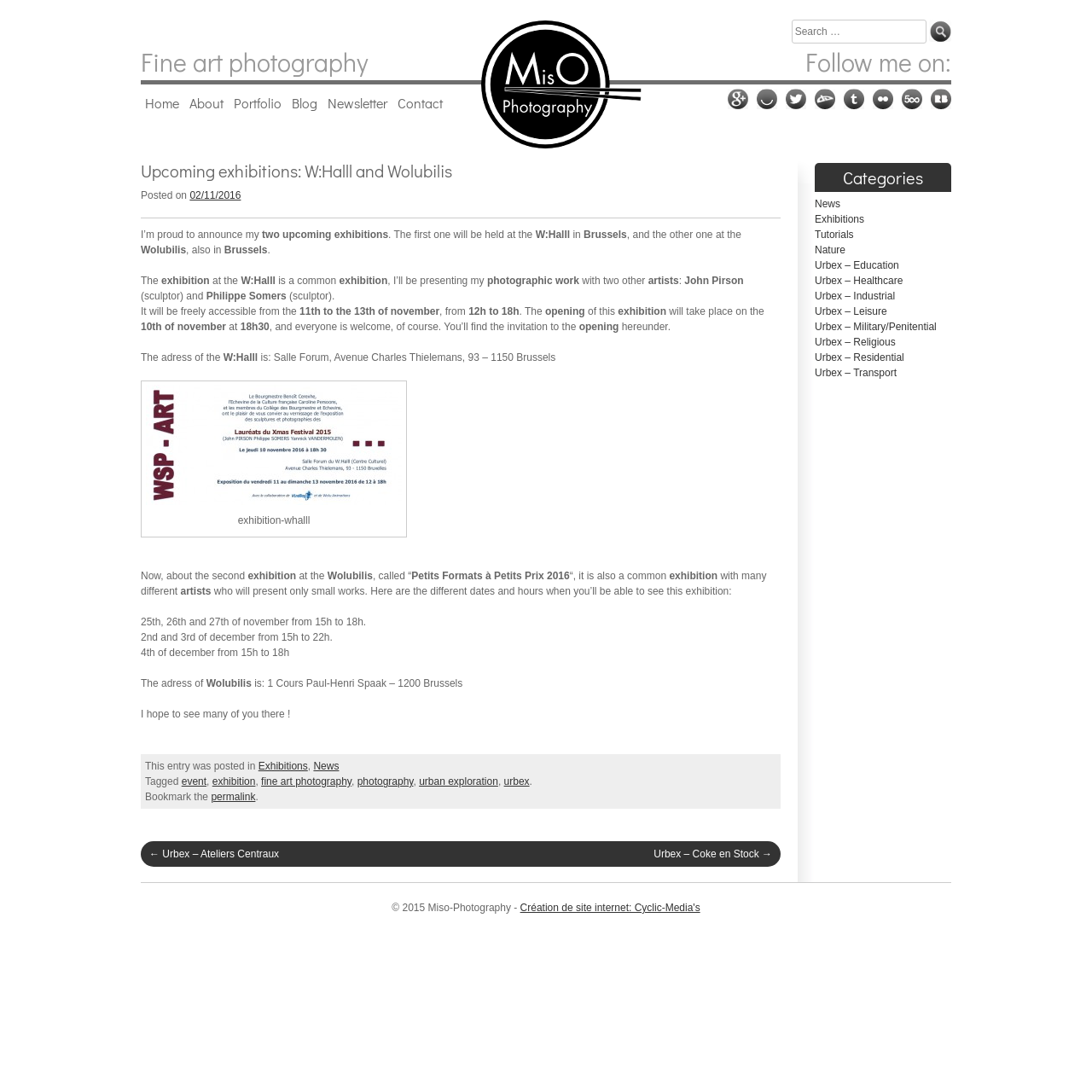Determine the bounding box for the UI element that matches this description: "urbex".

[0.461, 0.71, 0.485, 0.721]